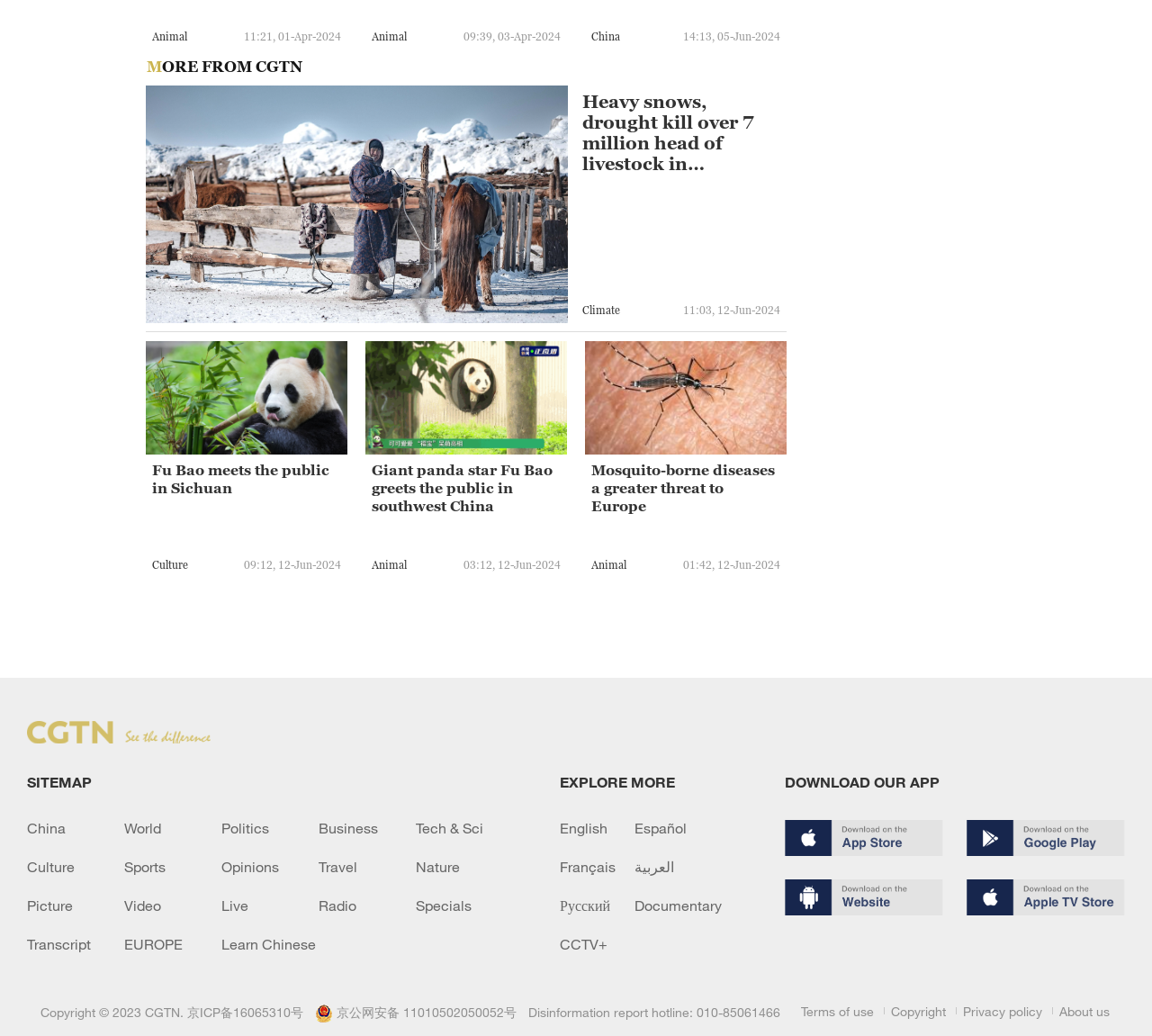Find the bounding box coordinates of the element you need to click on to perform this action: 'Click on the 'Fu Bao meets the public in Sichuan' link'. The coordinates should be represented by four float values between 0 and 1, in the format [left, top, right, bottom].

[0.127, 0.374, 0.302, 0.39]